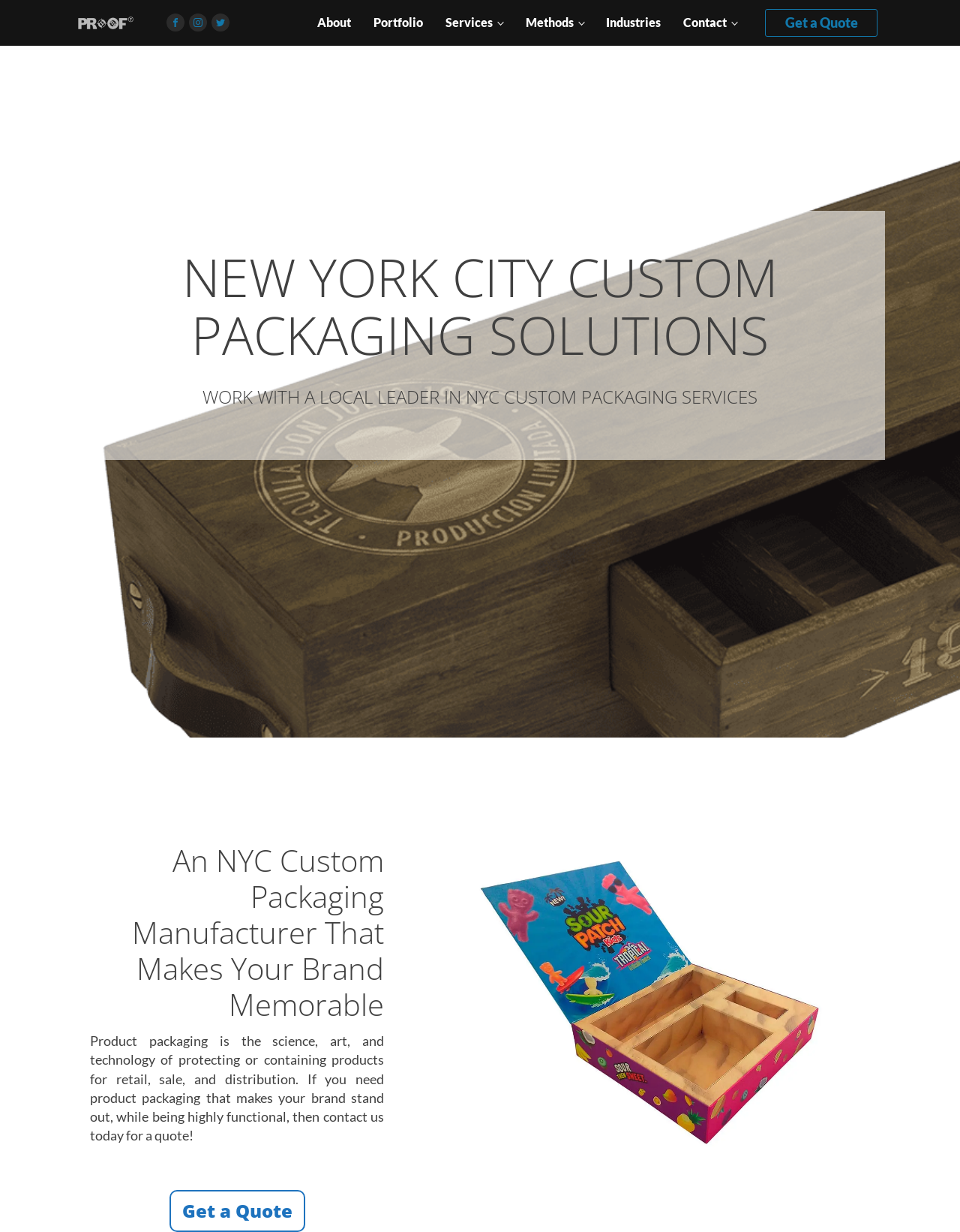What is shown in the image?
Please provide a comprehensive and detailed answer to the question.

The image shows boxes, specifically Sour Patch boxes, which can be seen from the image 'boxes-sour-patch' at the bottom of the webpage.